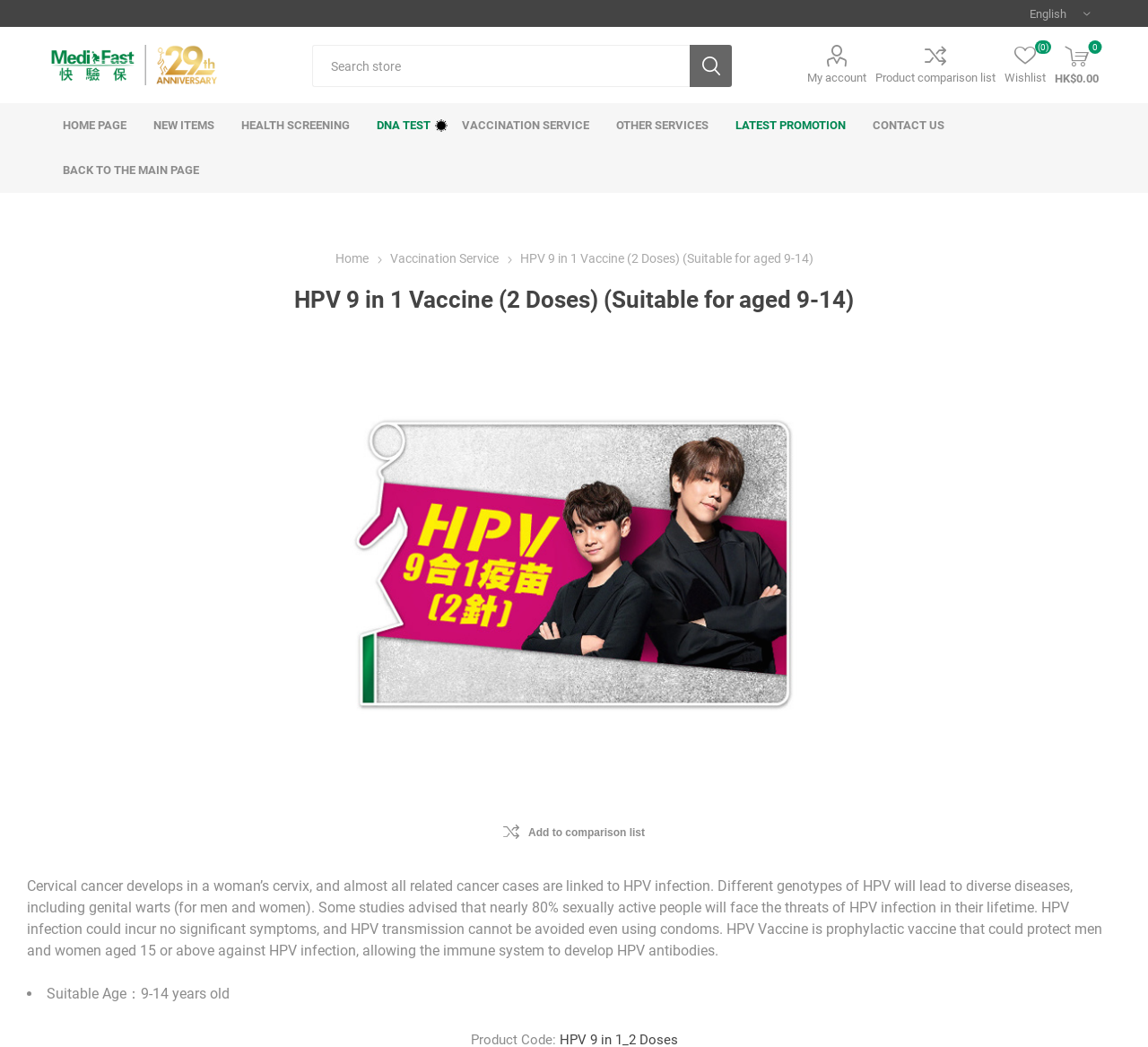Respond with a single word or phrase for the following question: 
What is the suitable age for the vaccine?

9-14 years old